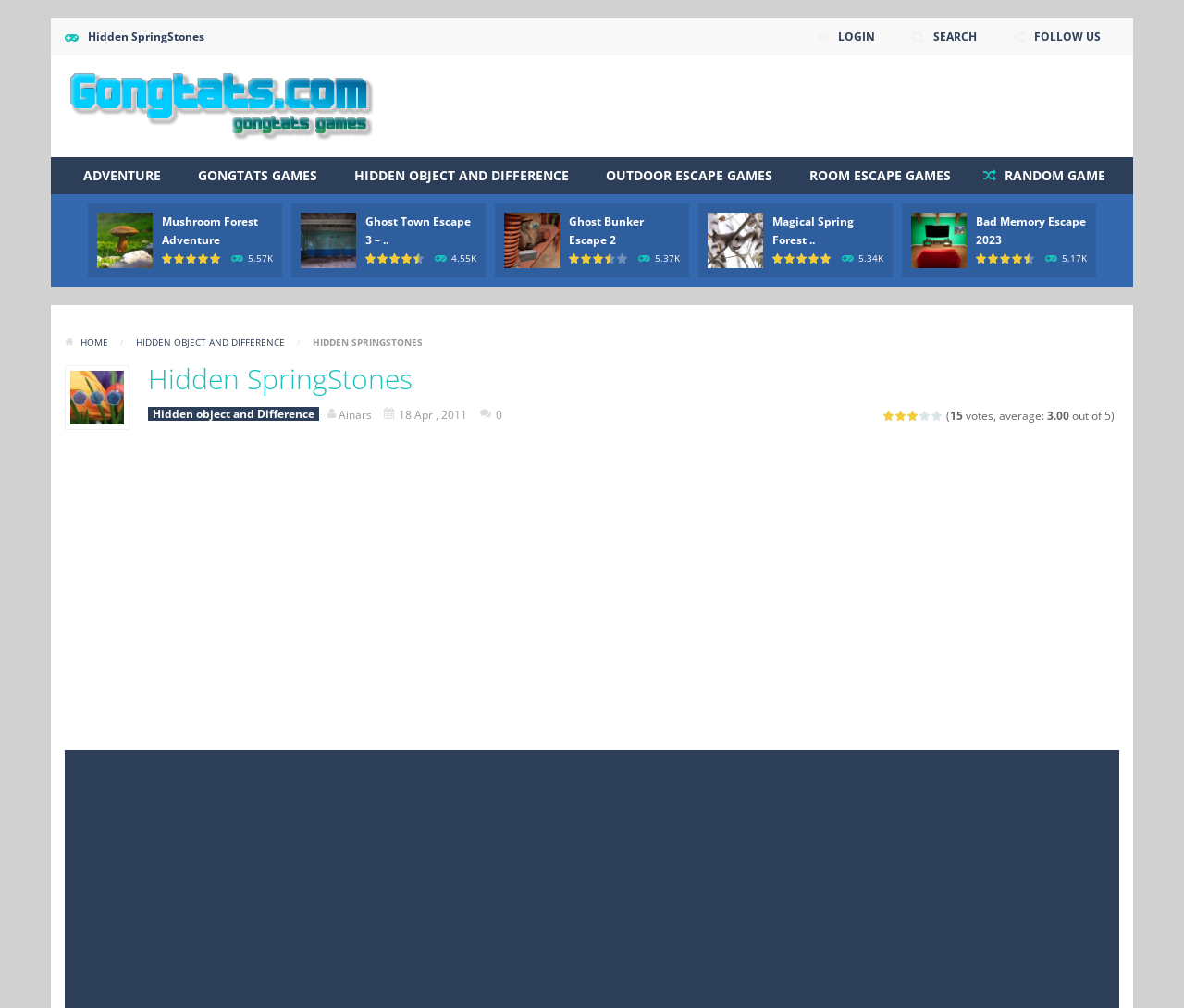Locate the bounding box coordinates of the area where you should click to accomplish the instruction: "Go to the HOME page".

[0.055, 0.333, 0.094, 0.346]